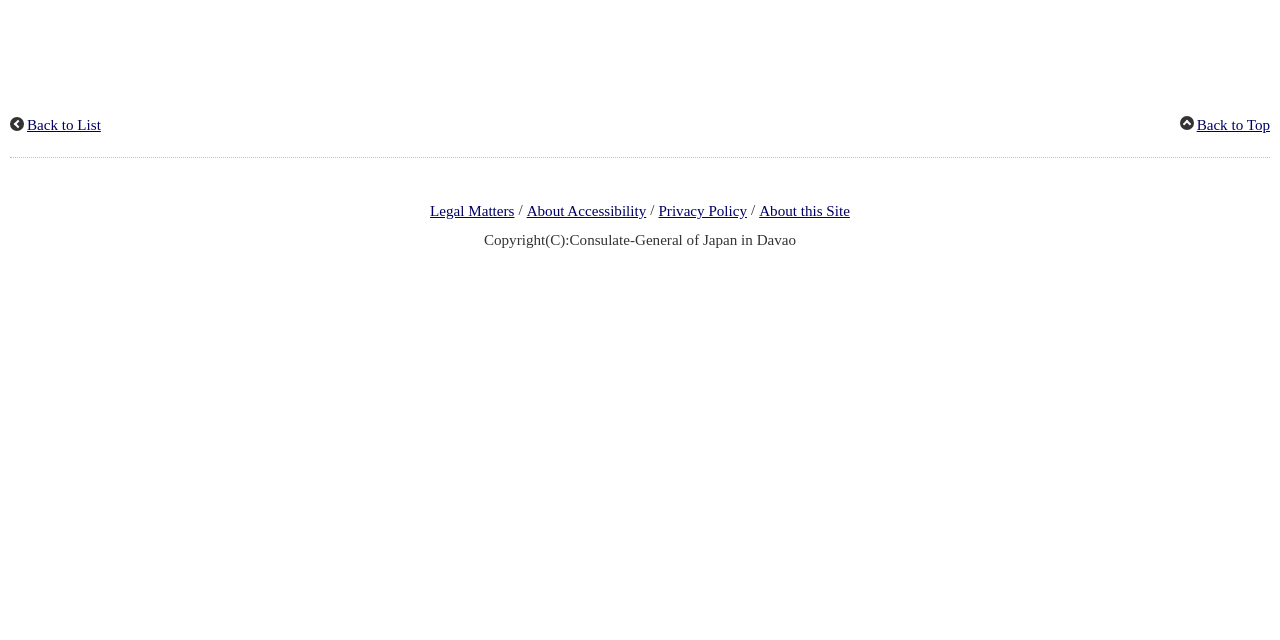Extract the bounding box coordinates for the described element: "About this Site". The coordinates should be represented as four float numbers between 0 and 1: [left, top, right, bottom].

[0.593, 0.317, 0.664, 0.342]